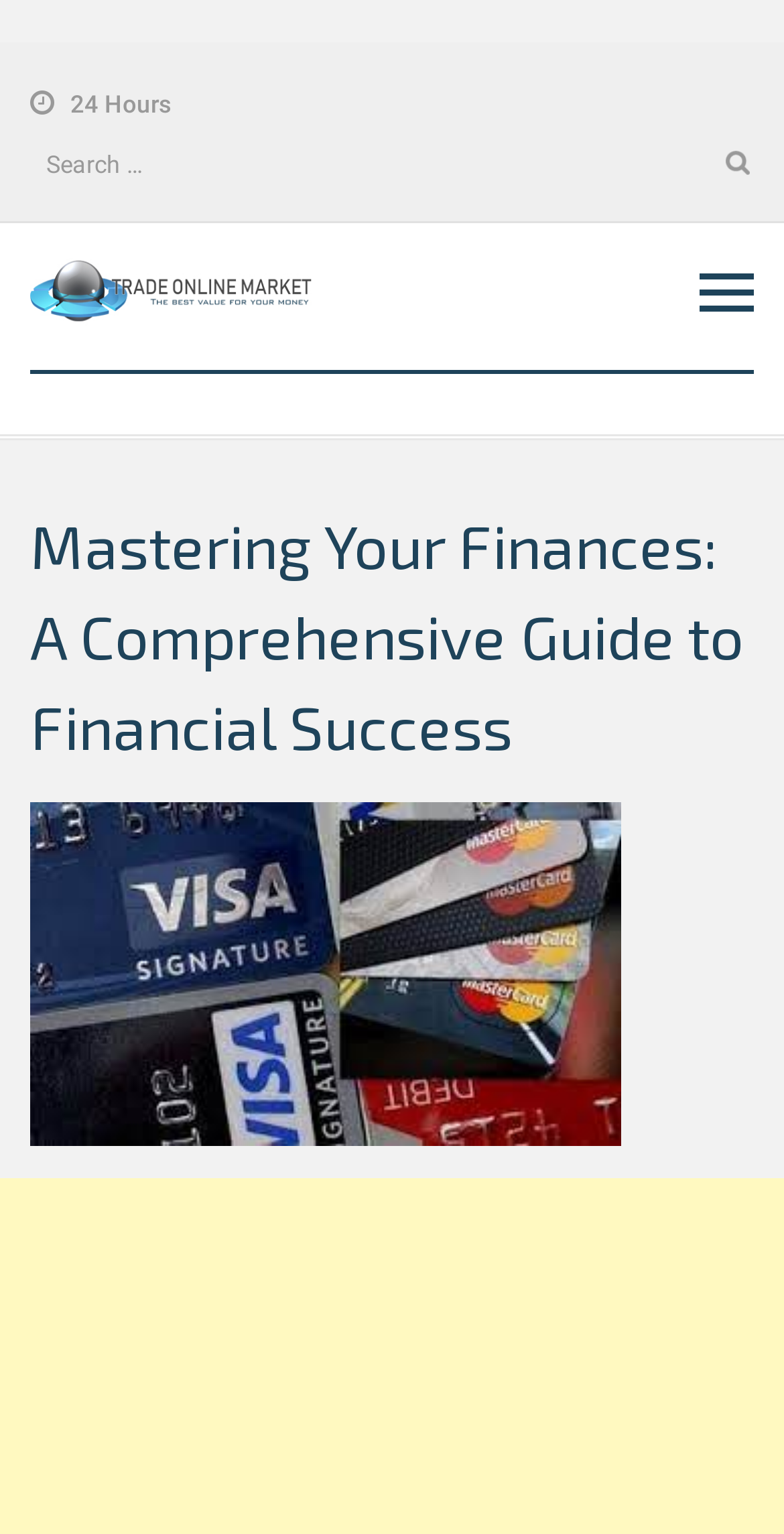What is the name of the online market?
Please provide a detailed and comprehensive answer to the question.

The name of the online market is 'Trade Online Market' which is displayed as a link element on the webpage, and is also accompanied by an image element with the same name.